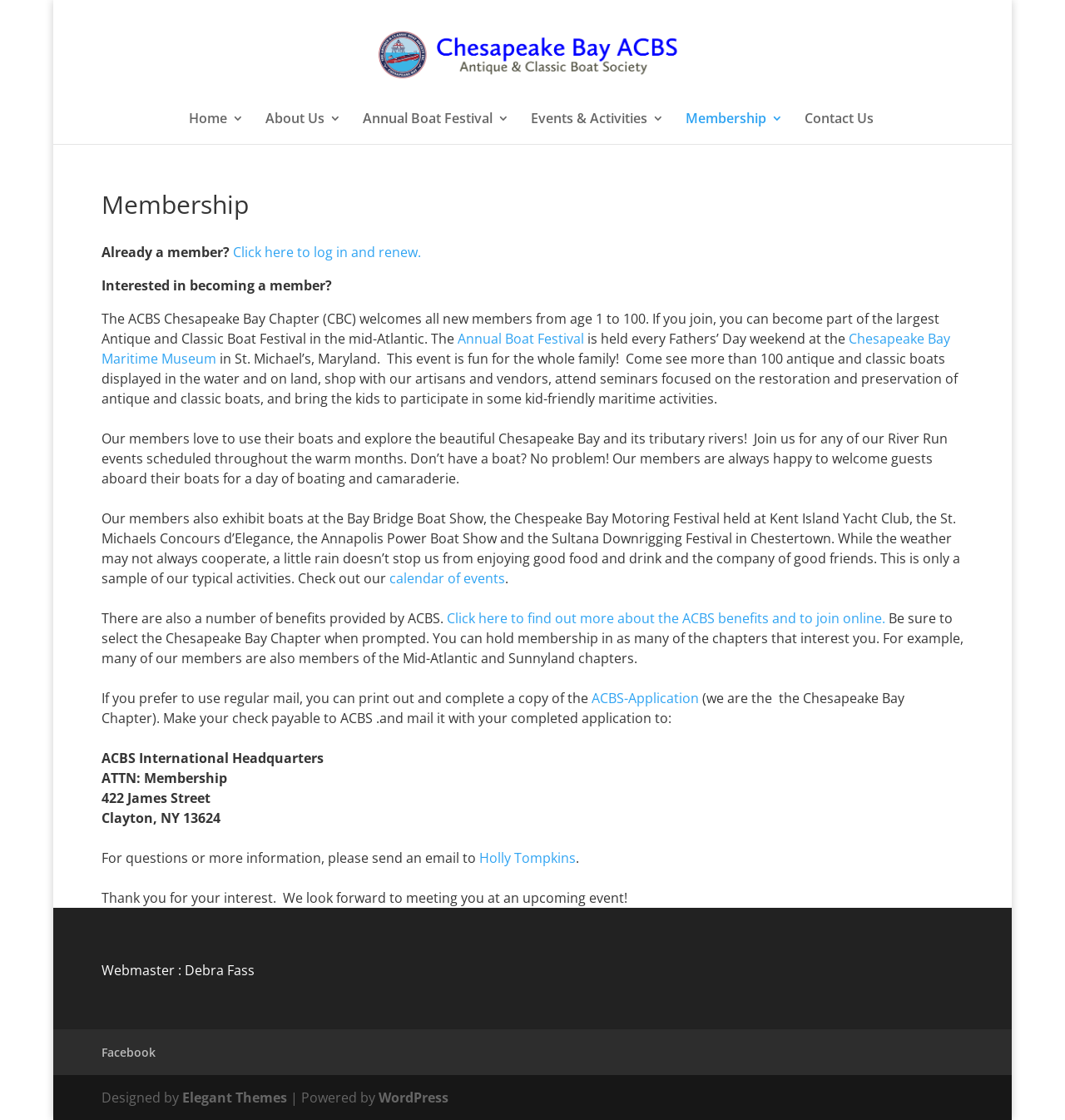Bounding box coordinates are specified in the format (top-left x, top-left y, bottom-right x, bottom-right y). All values are floating point numbers bounded between 0 and 1. Please provide the bounding box coordinate of the region this sentence describes: Home

[0.178, 0.1, 0.229, 0.129]